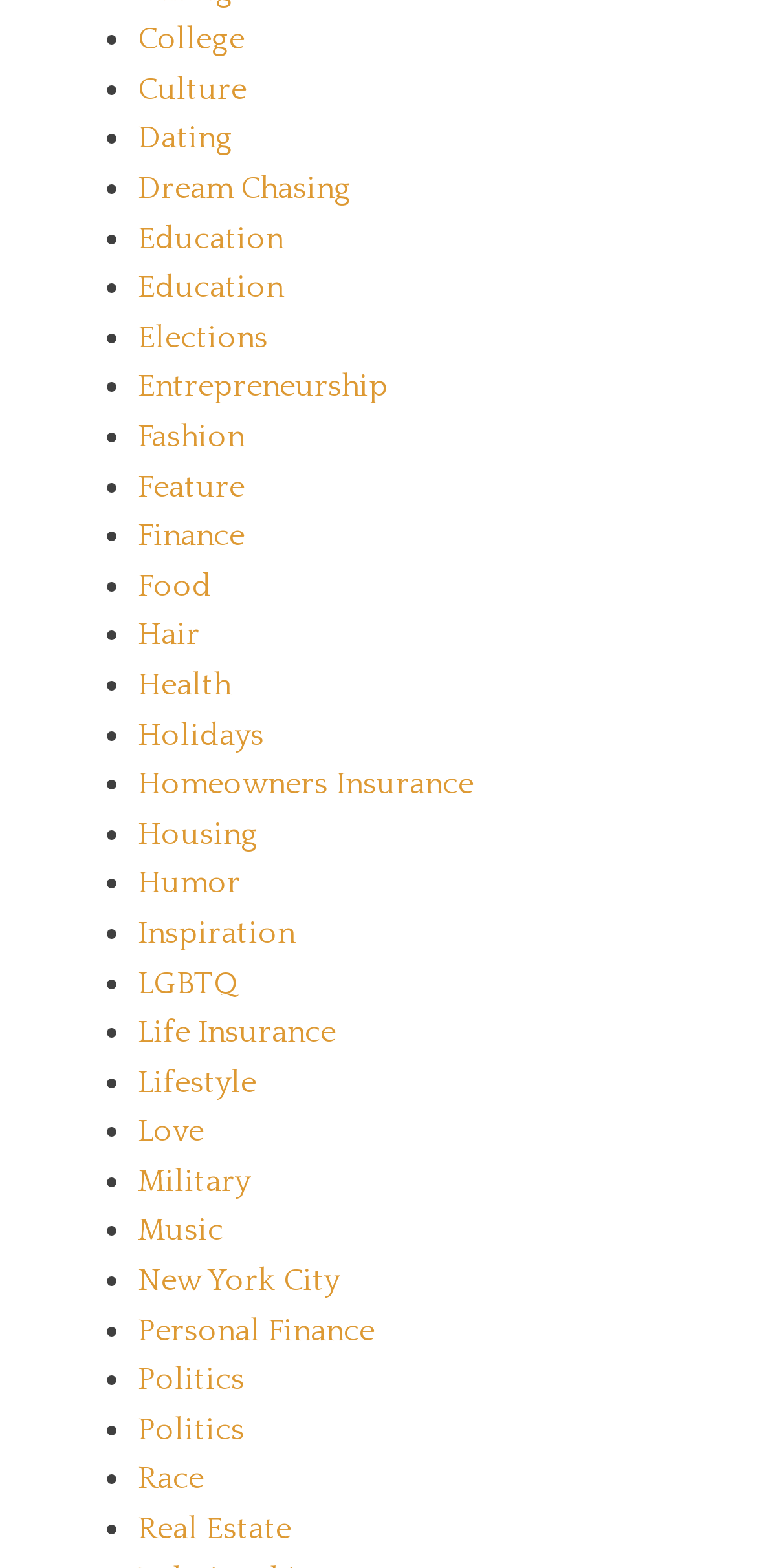Using the element description: "Dream Chasing", determine the bounding box coordinates for the specified UI element. The coordinates should be four float numbers between 0 and 1, [left, top, right, bottom].

[0.182, 0.109, 0.464, 0.131]